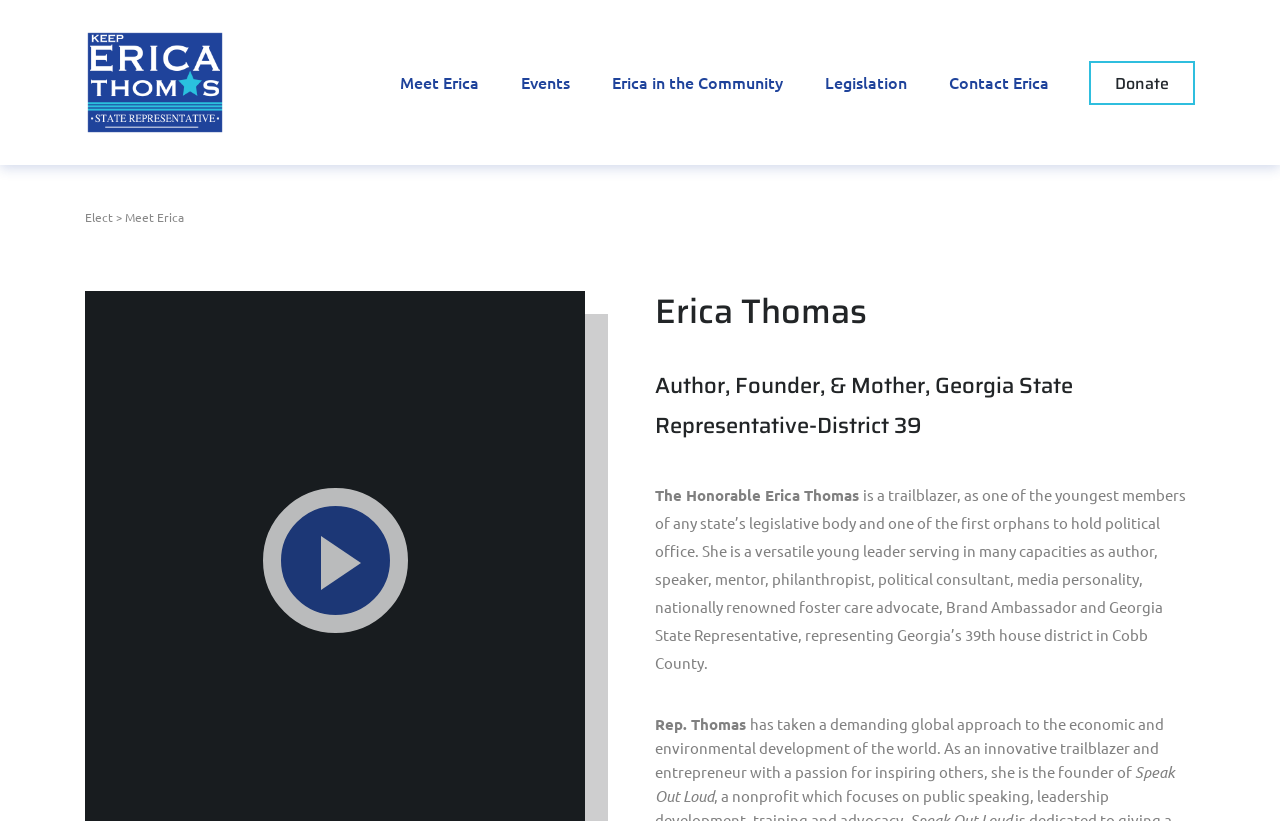What is the name of the organization founded by Erica Thomas?
Respond to the question with a single word or phrase according to the image.

Speak Out Loud